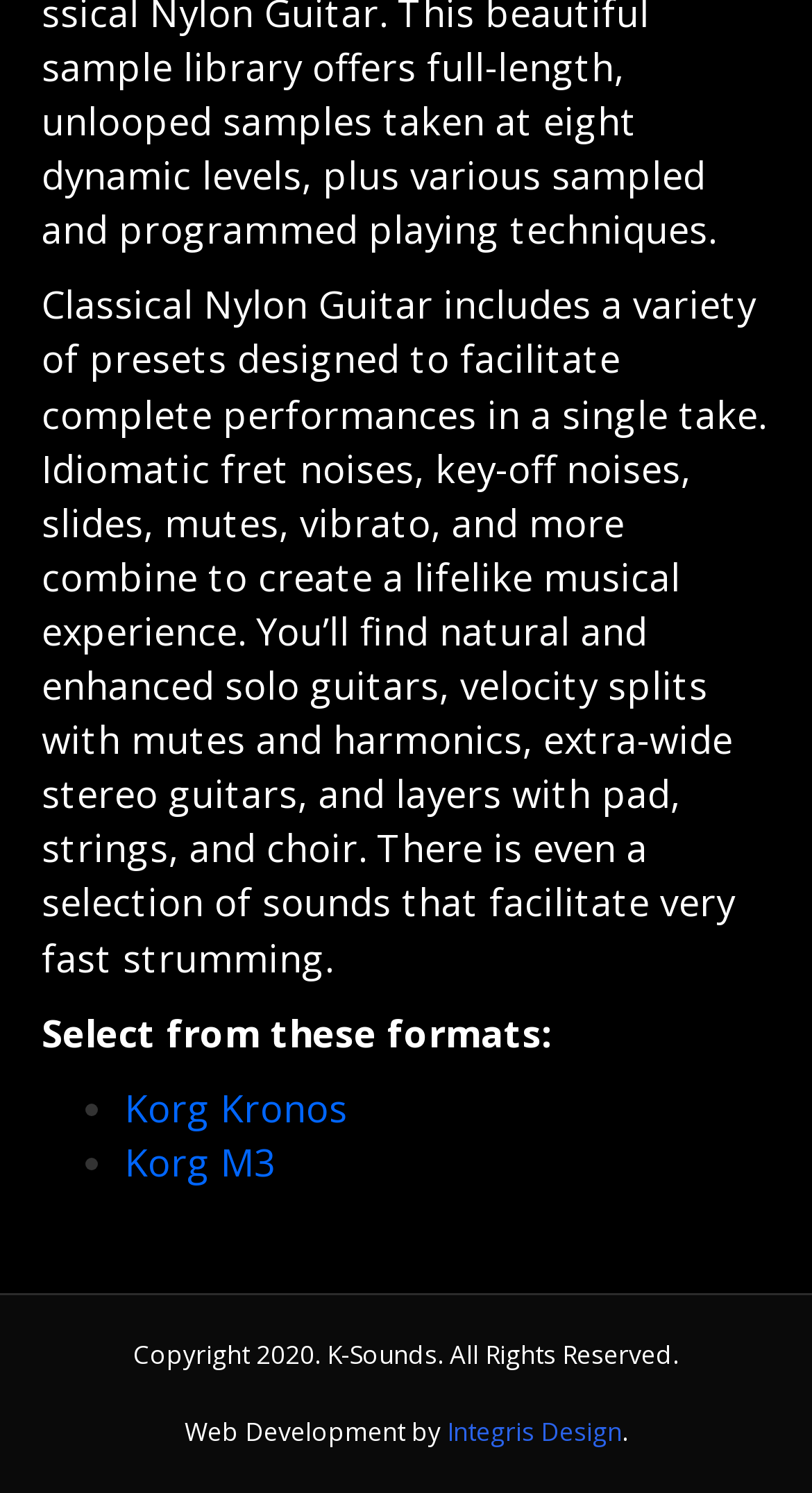What type of guitar is described on this webpage?
Could you please answer the question thoroughly and with as much detail as possible?

The webpage describes a Classical Nylon Guitar, which is evident from the StaticText element with the text 'Classical Nylon Guitar includes a variety of presets designed to facilitate complete performances in a single take.'